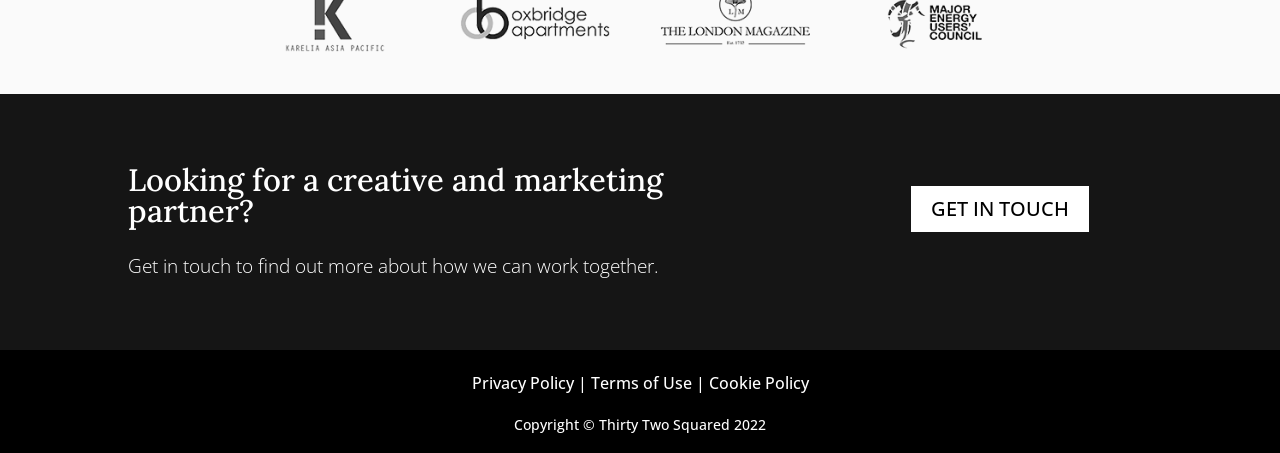What is the text of the main heading on the page?
From the details in the image, provide a complete and detailed answer to the question.

I found the main heading on the page by looking for the element with the largest font size and a prominent position on the page. The heading is located at coordinates [0.1, 0.363, 0.619, 0.522] and has the text 'Looking for a creative and marketing partner?'.